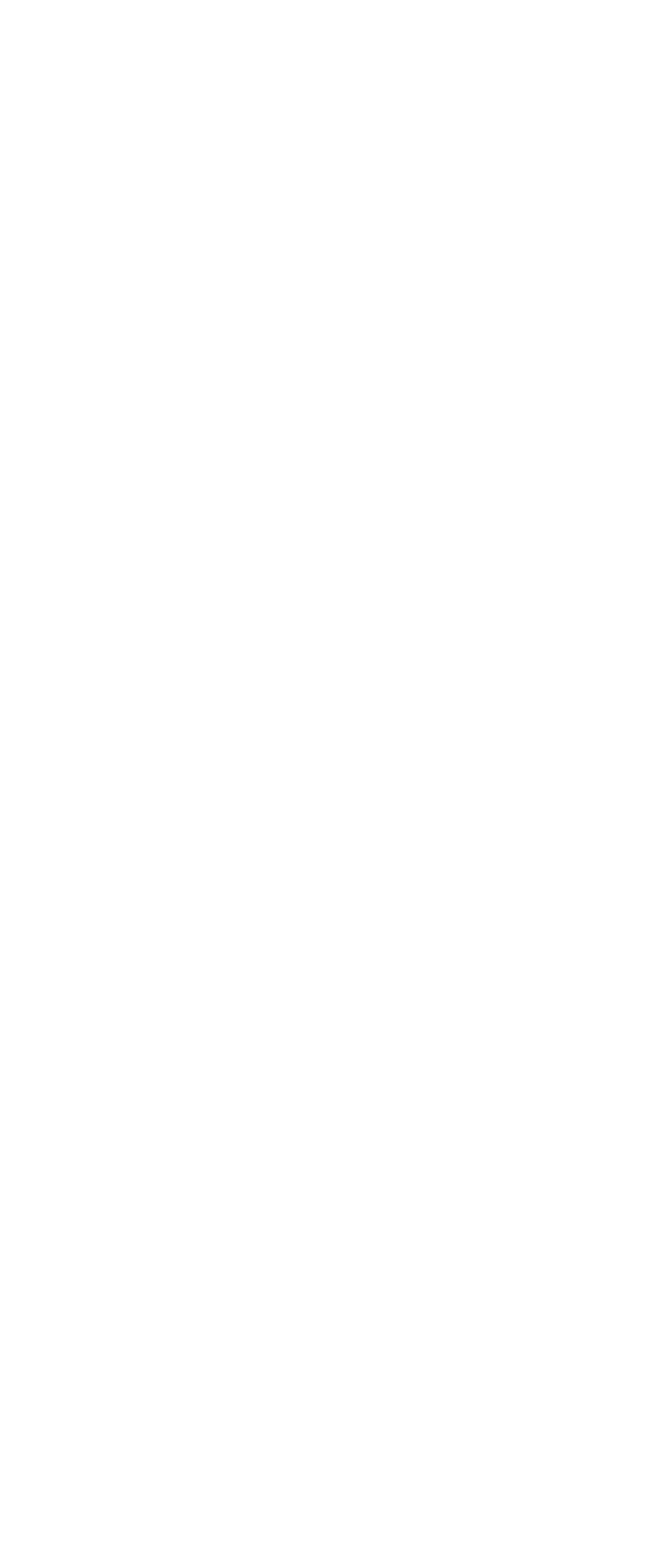Please identify the bounding box coordinates of the element's region that I should click in order to complete the following instruction: "Visit the Youtube page". The bounding box coordinates consist of four float numbers between 0 and 1, i.e., [left, top, right, bottom].

[0.36, 0.602, 0.494, 0.658]